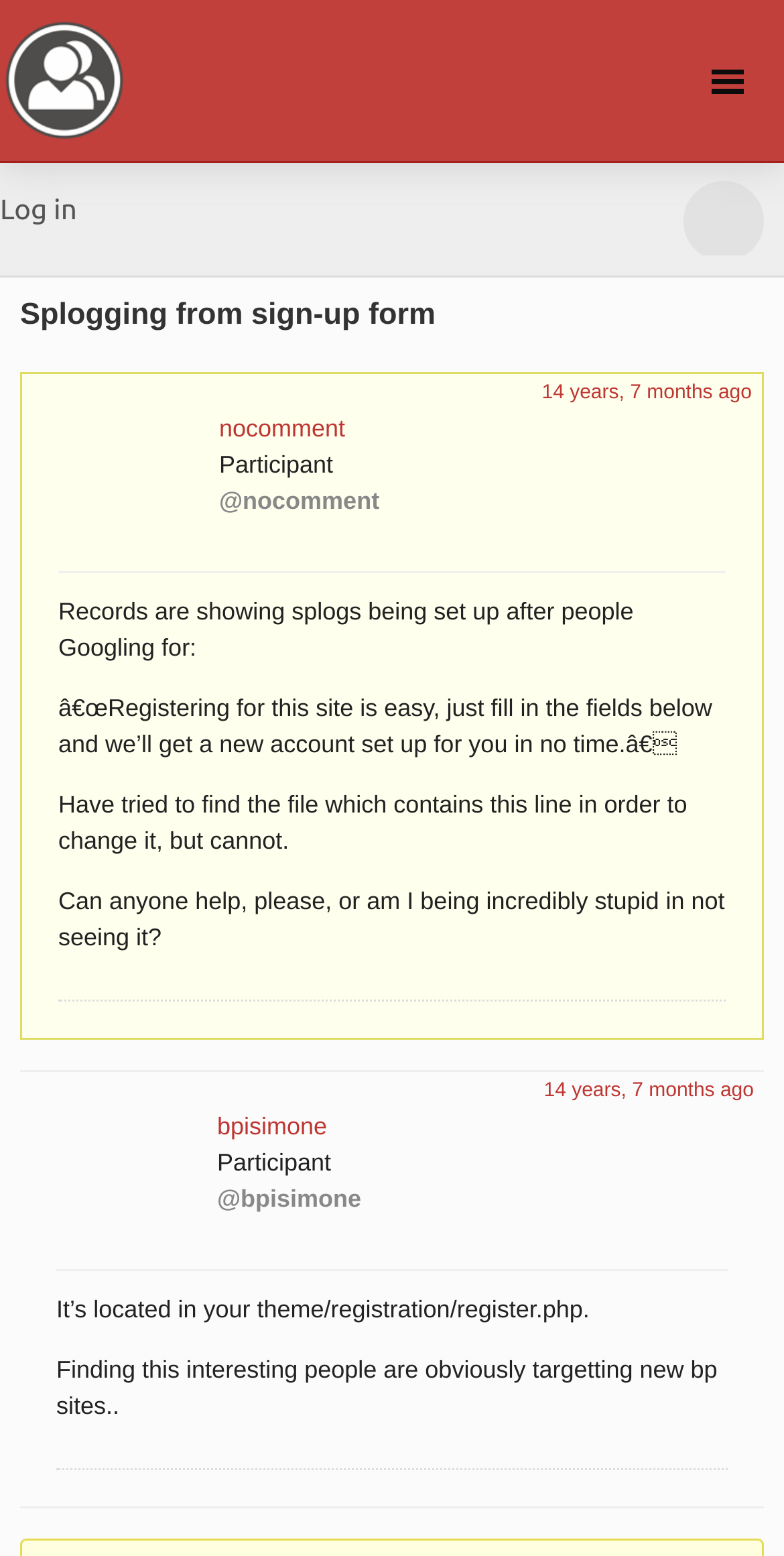What is the purpose of the webpage?
Please provide a single word or phrase in response based on the screenshot.

Discussion forum